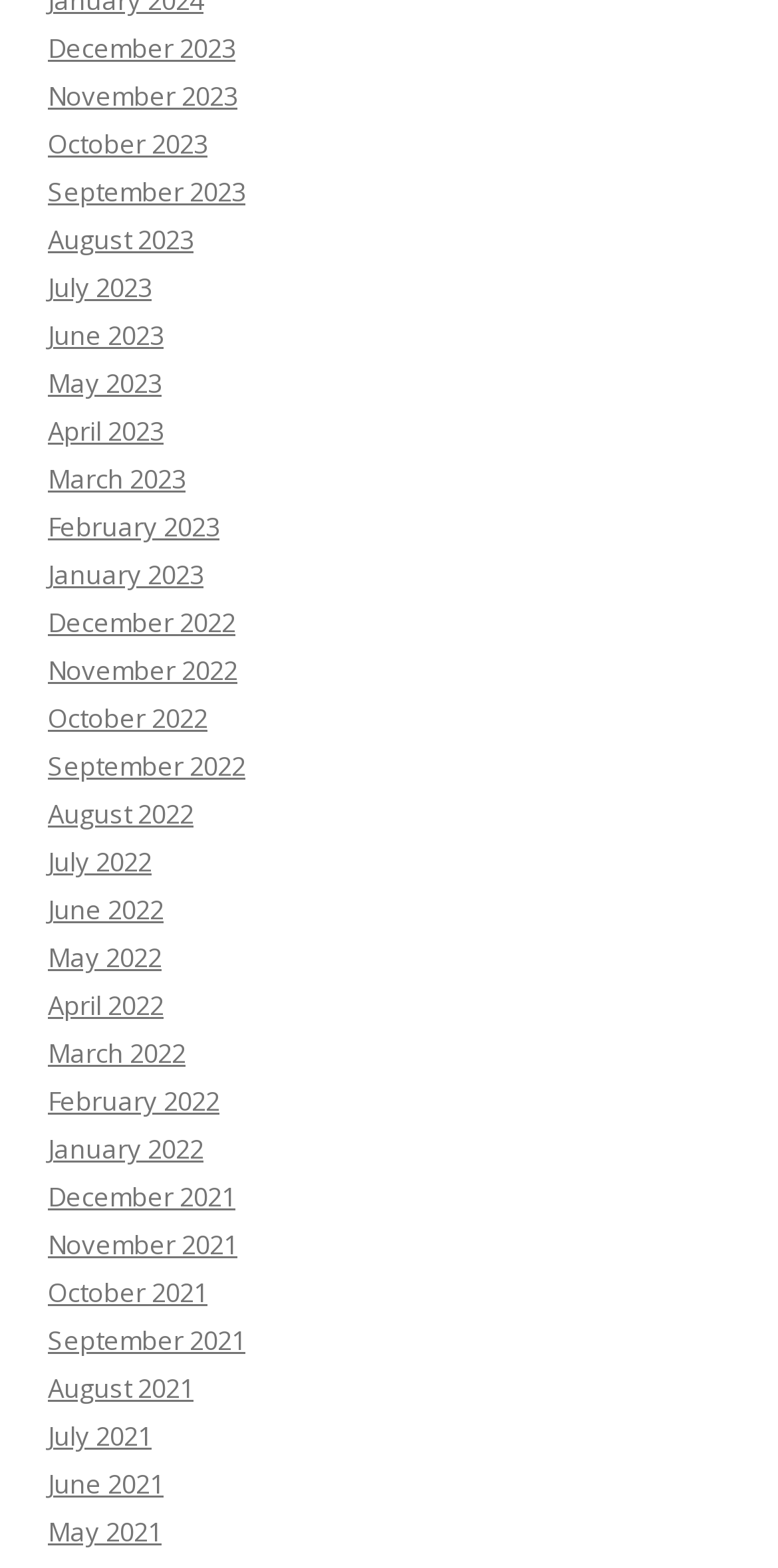Based on what you see in the screenshot, provide a thorough answer to this question: What is the latest month listed?

I looked at the list of links and found that the latest month listed is December 2023, which is the last link on the webpage.